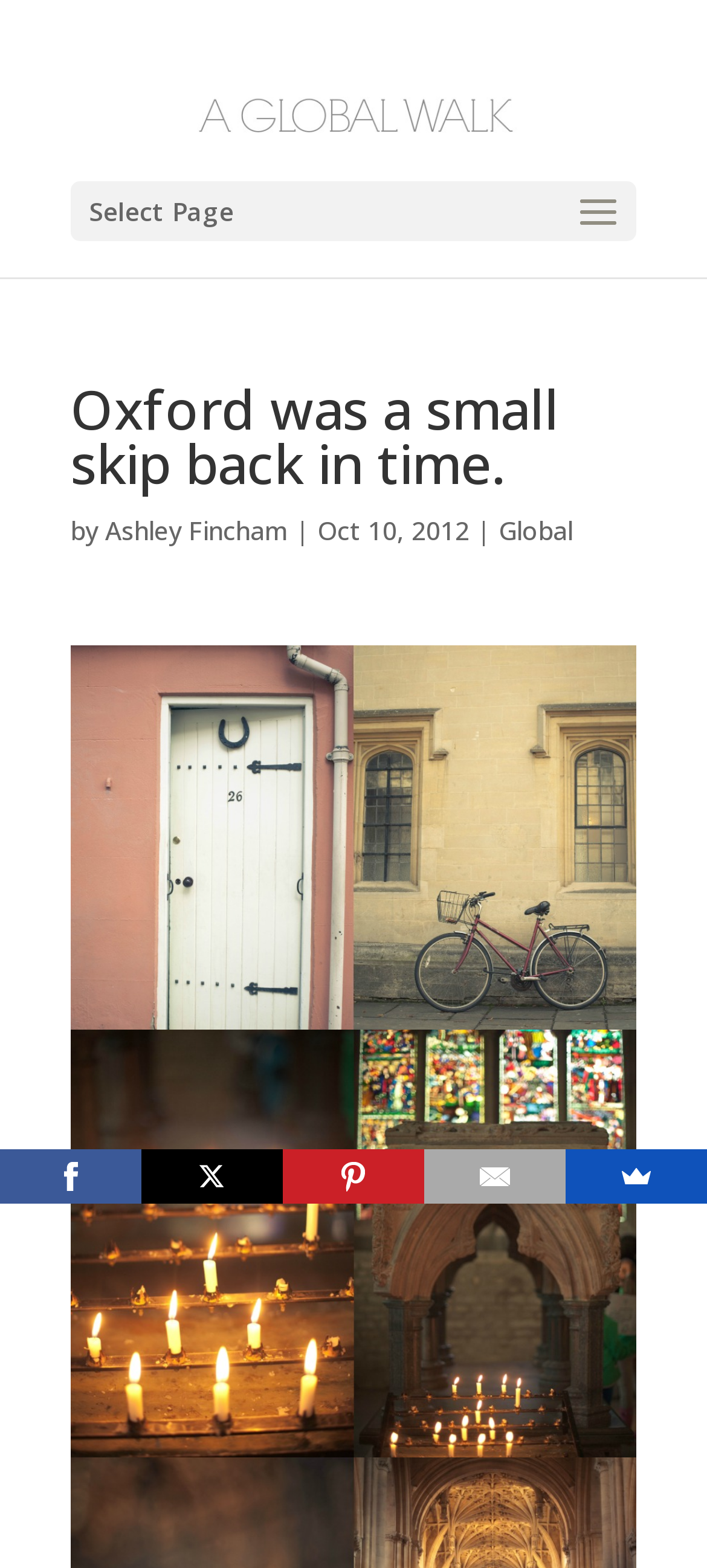What is the name of the author?
Answer the question with a single word or phrase by looking at the picture.

Ashley Fincham